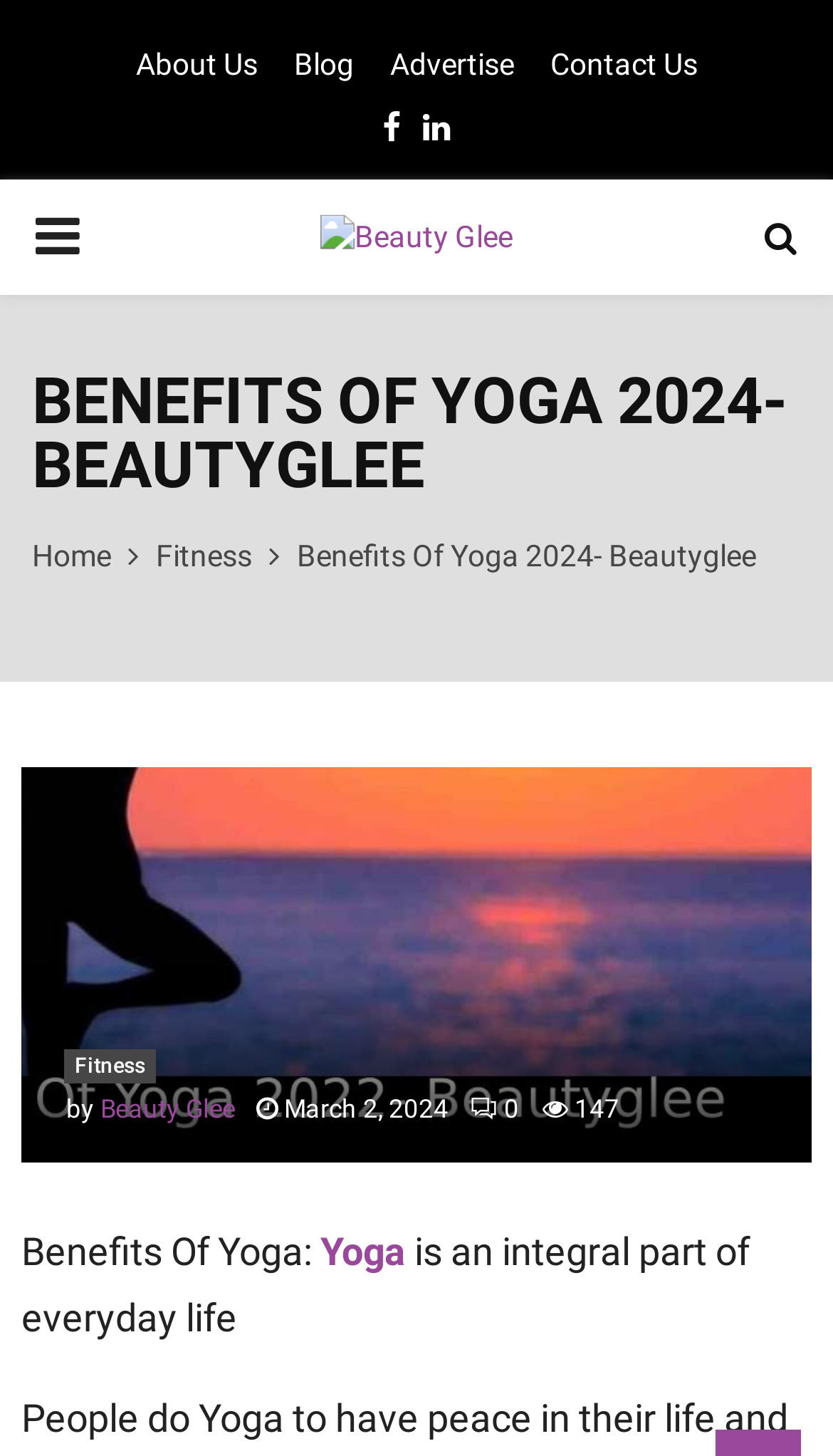Please find and provide the title of the webpage.

BENEFITS OF YOGA 2024- BEAUTYGLEE